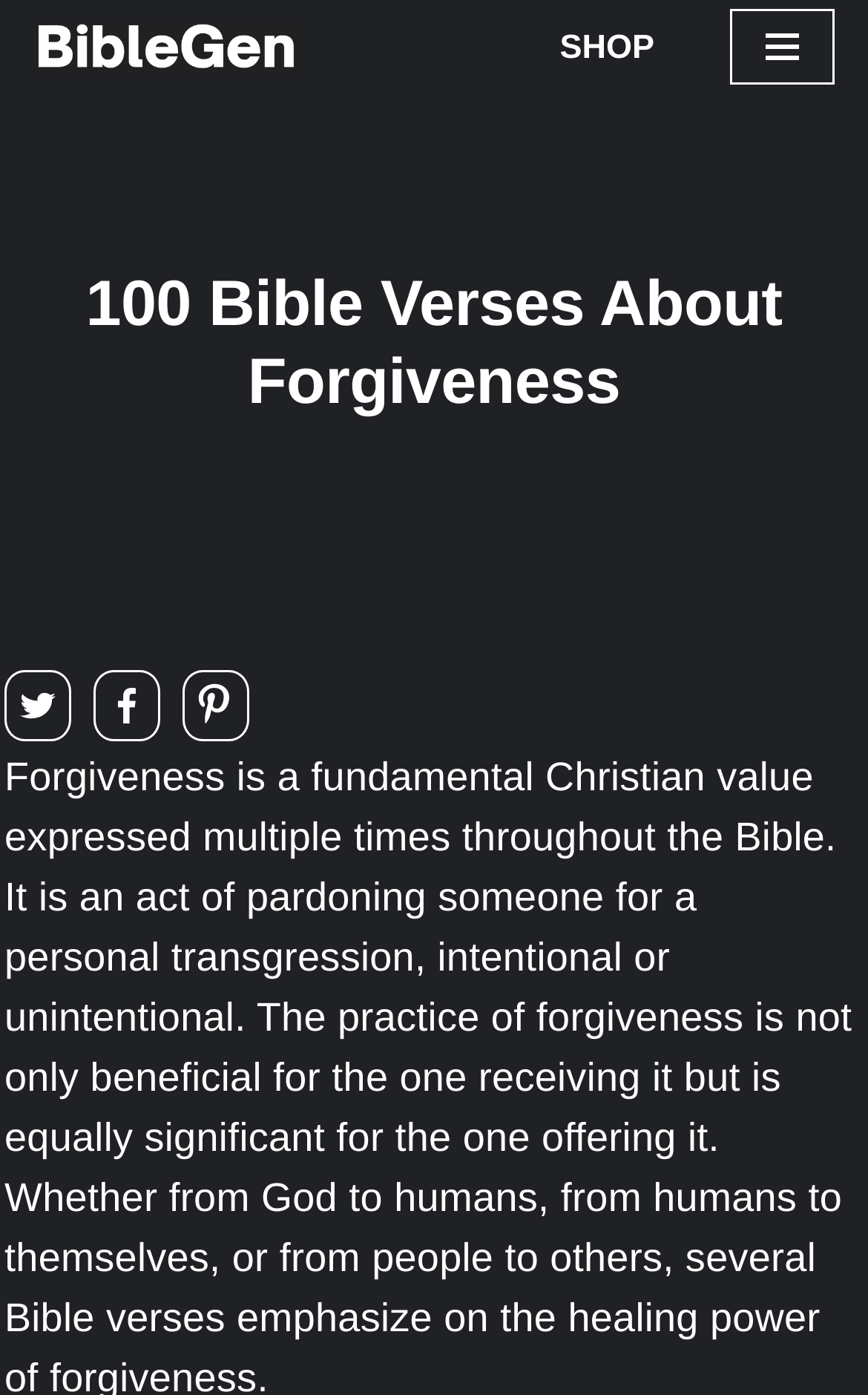Identify the main heading of the webpage and provide its text content.

100 Bible Verses About Forgiveness